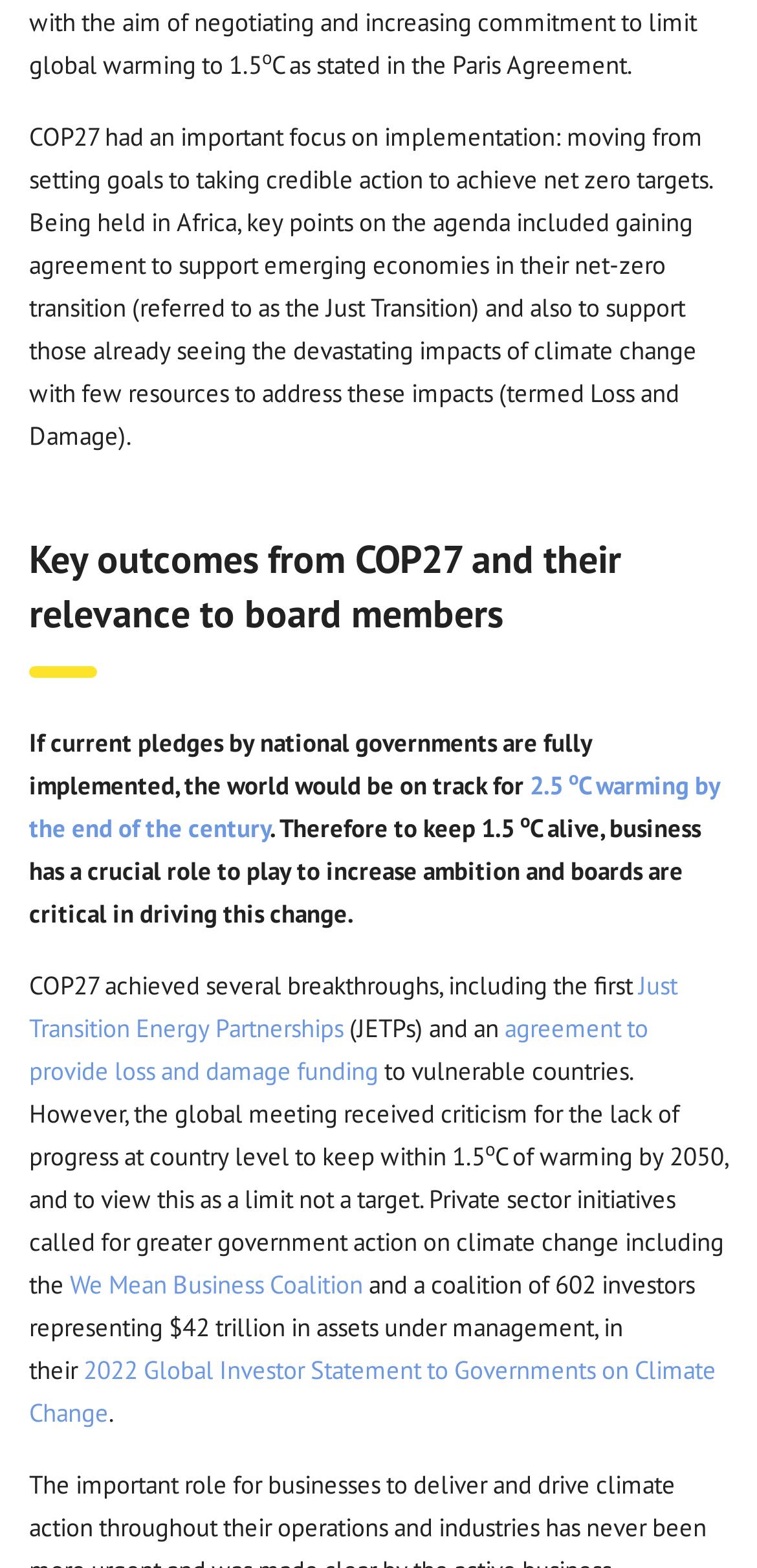Using the image as a reference, answer the following question in as much detail as possible:
How much in assets under management do the 602 investors represent?

According to the text, a coalition of 602 investors representing $42 trillion in assets under management called for greater government action on climate change.